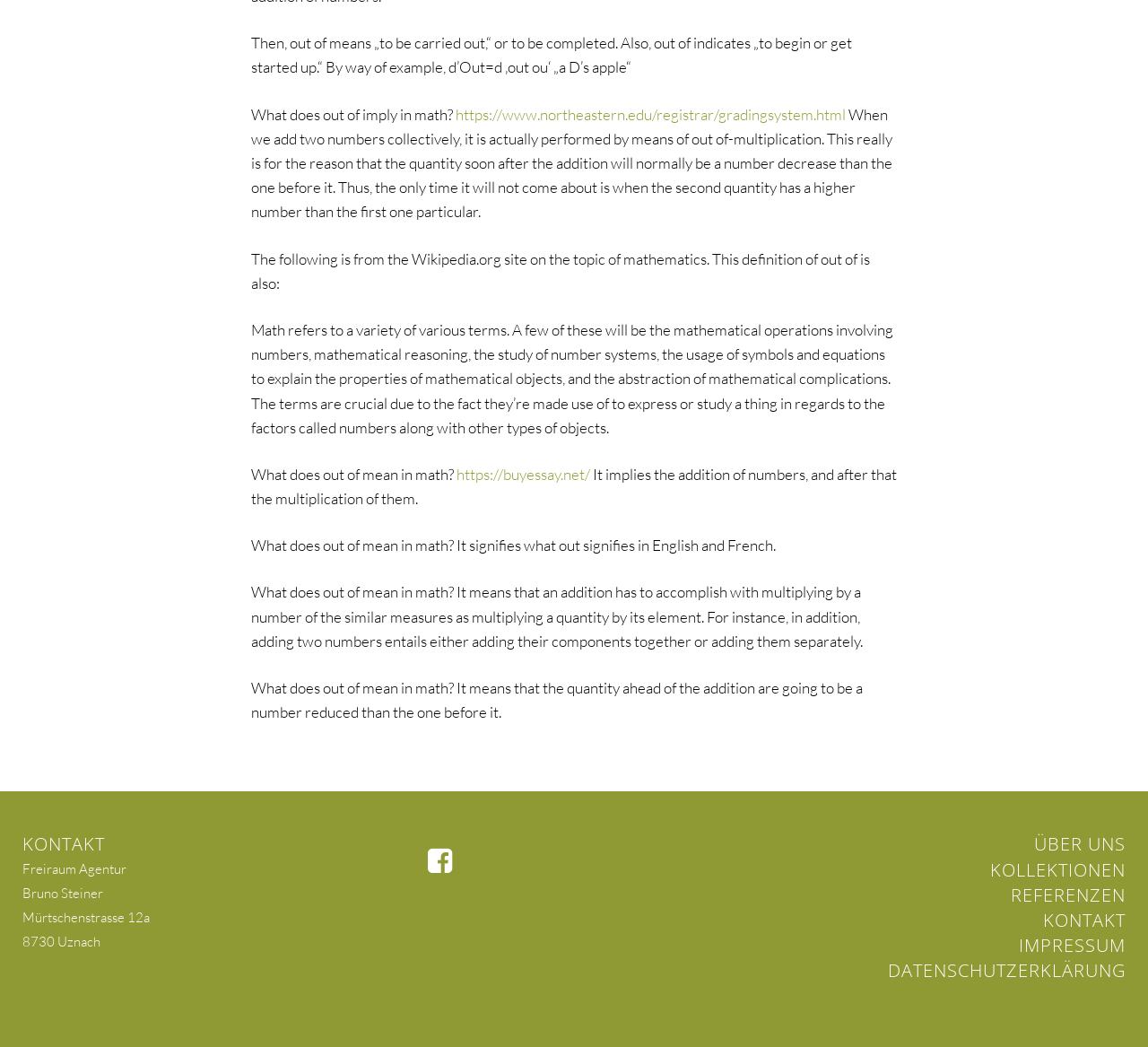Specify the bounding box coordinates of the region I need to click to perform the following instruction: "Click the link to learn about the grading system". The coordinates must be four float numbers in the range of 0 to 1, i.e., [left, top, right, bottom].

[0.397, 0.1, 0.737, 0.118]